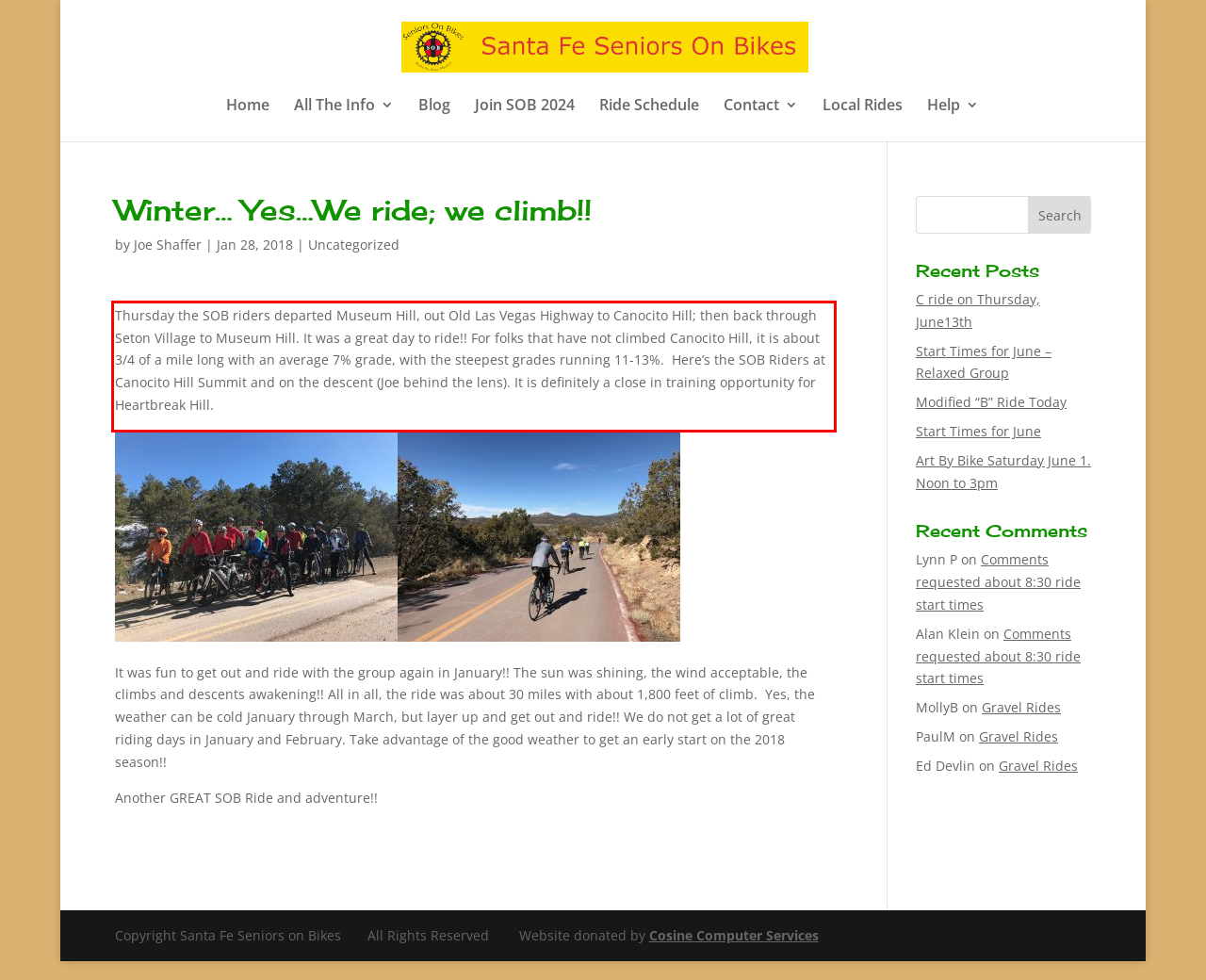View the screenshot of the webpage and identify the UI element surrounded by a red bounding box. Extract the text contained within this red bounding box.

Thursday the SOB riders departed Museum Hill, out Old Las Vegas Highway to Canocito Hill; then back through Seton Village to Museum Hill. It was a great day to ride!! For folks that have not climbed Canocito Hill, it is about 3/4 of a mile long with an average 7% grade, with the steepest grades running 11-13%. Here’s the SOB Riders at Canocito Hill Summit and on the descent (Joe behind the lens). It is definitely a close in training opportunity for Heartbreak Hill.